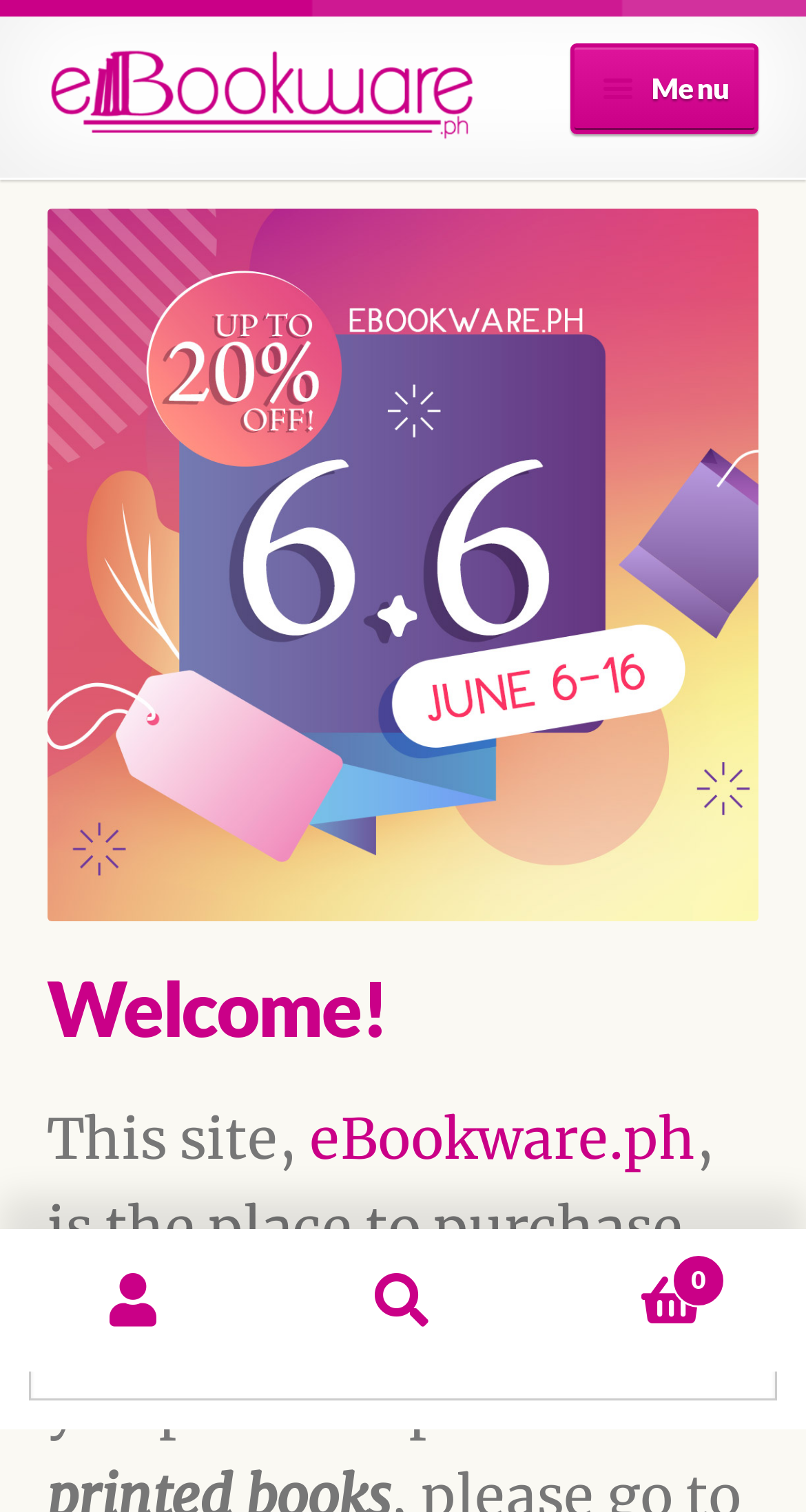Provide a thorough summary of the webpage.

The webpage is titled "Satisfying Bentley – eBookware" and appears to be an e-book store. At the top left, there are two "Skip to" links, one for navigation and one for content. Next to these links is the eBookware logo, which is an image. 

To the right of the logo is the primary navigation menu, which contains several links, including "Home", "Register", "Log In", "My Account", "Shop", "FAQ", "Buy In Paperback", "Contact Us", and "Bookware Publishing". Some of these links have expandable child menus.

Below the navigation menu is a heading that reads "Welcome!". This is followed by a paragraph of text that describes the website as a place to purchase digital books, also known as e-books. 

In the top right corner, there are three links: "My Account", "Search", and "Cart 0". The search link leads to a search box with a "Search for:" label and a "Search" button. 

Overall, the webpage appears to be a simple and organized e-book store with a clear navigation menu and a brief description of its purpose.